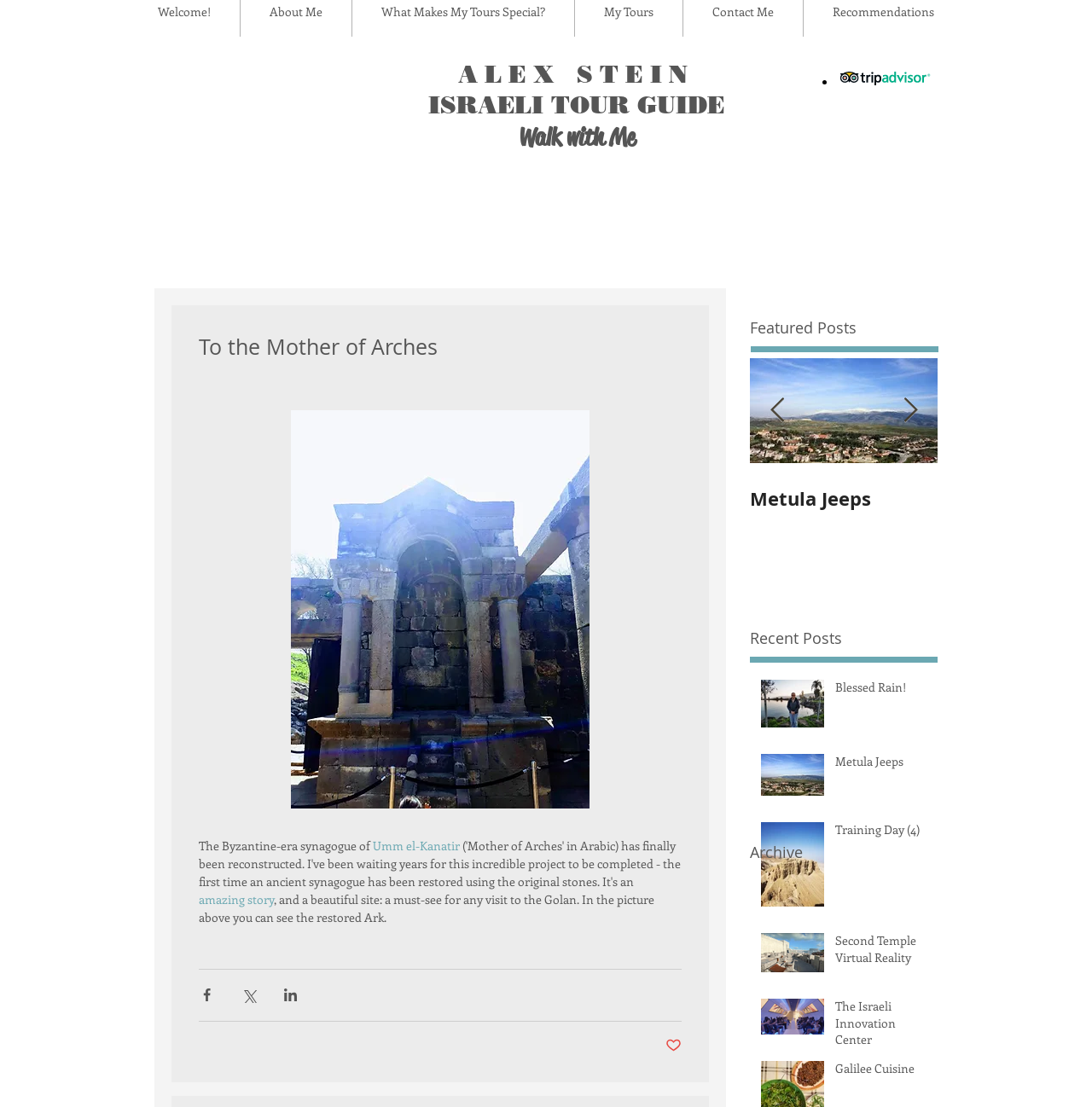Examine the screenshot and answer the question in as much detail as possible: What is the title of the first featured post?

The answer can be found in the featured posts section where the first post is titled 'Blessed Rain!' which is indicated by the generic element with the text 'Blessed Rain!'.